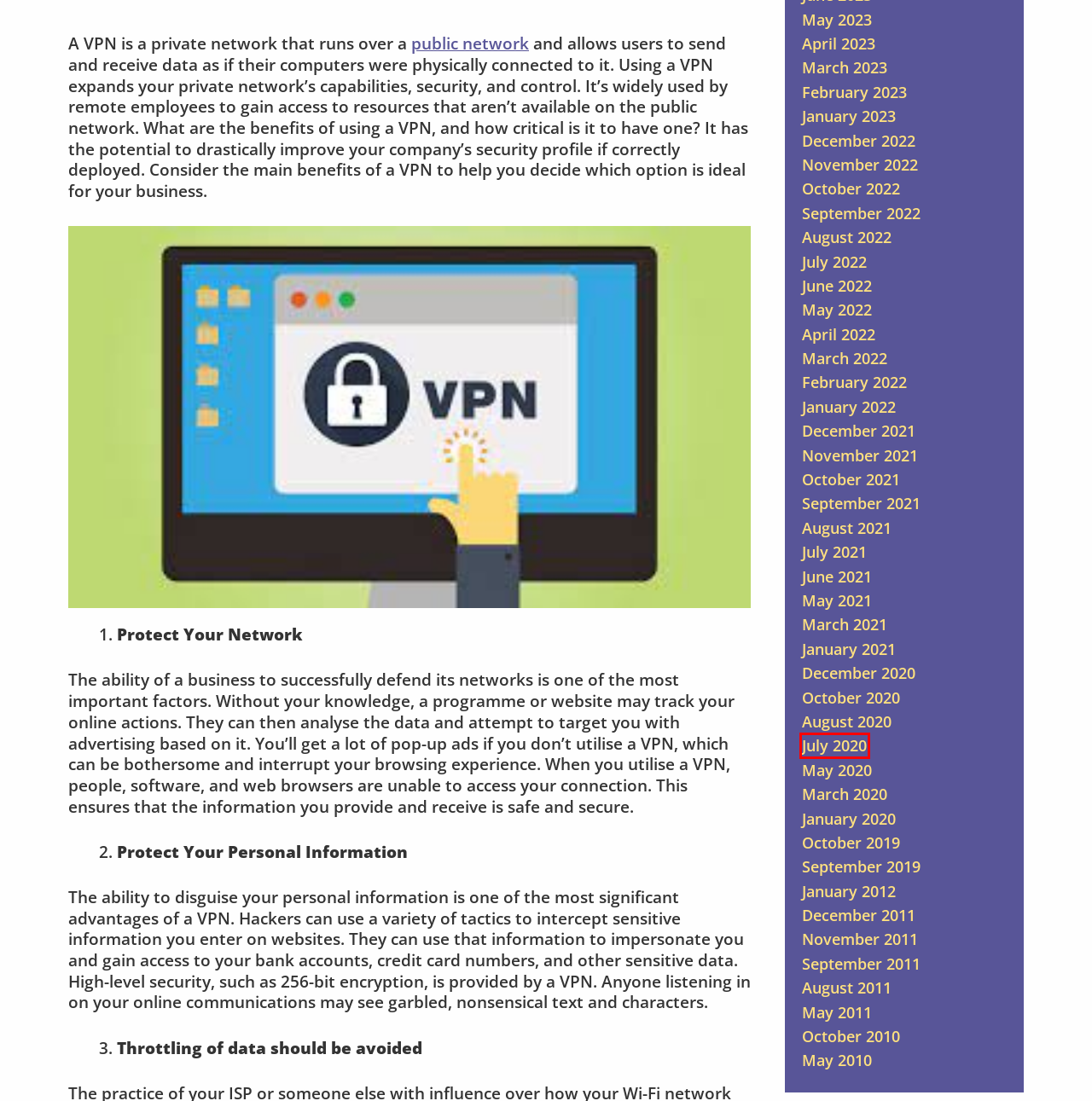You have a screenshot of a webpage with a red bounding box around a UI element. Determine which webpage description best matches the new webpage that results from clicking the element in the bounding box. Here are the candidates:
A. September, 2019 | EOCM
B. May, 2023 | EOCM
C. January, 2012 | EOCM
D. July, 2020 | EOCM
E. March, 2021 | EOCM
F. March, 2023 | EOCM
G. June, 2021 | EOCM
H. May, 2010 | EOCM

D